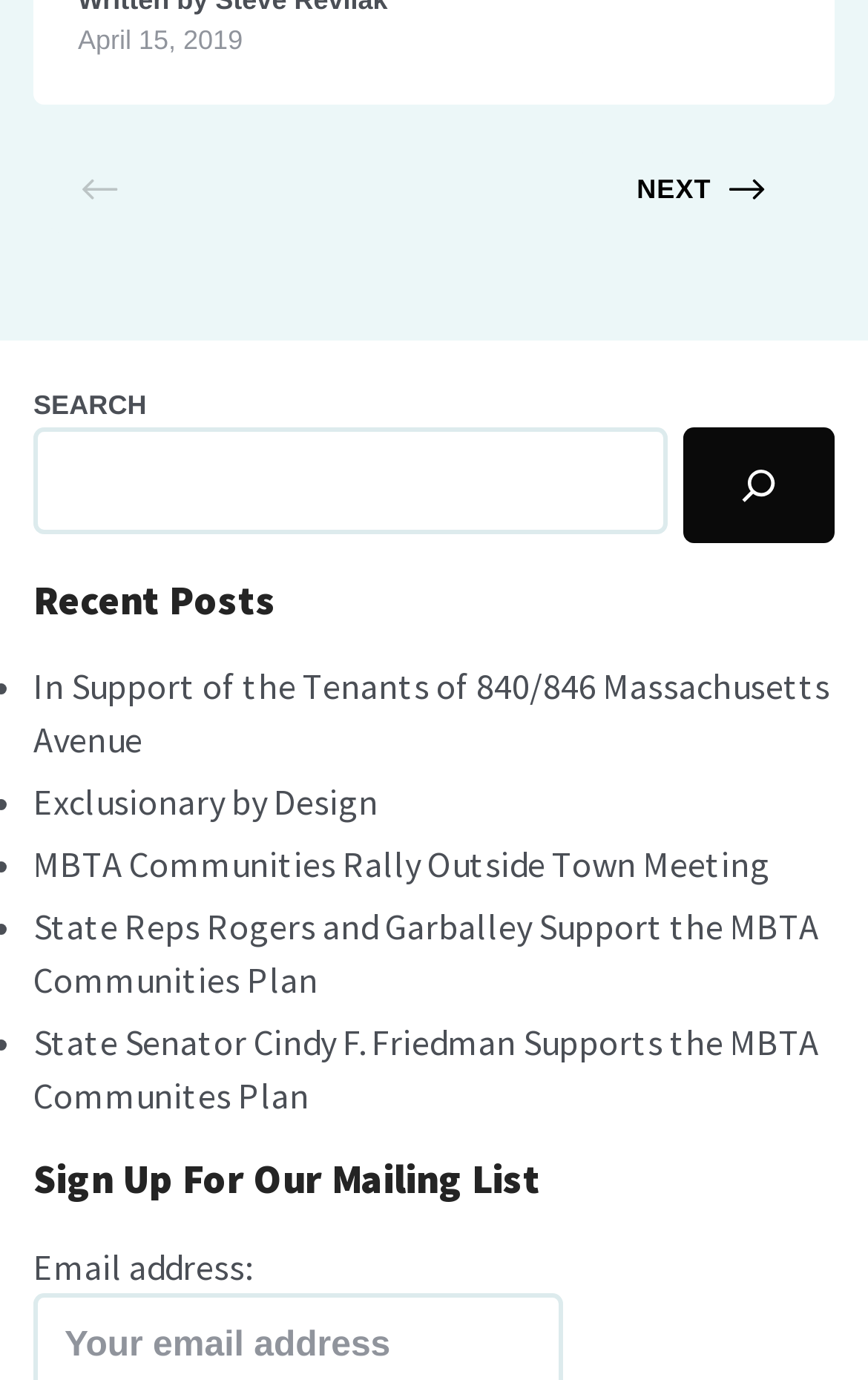Please specify the bounding box coordinates of the clickable section necessary to execute the following command: "Search for something".

[0.038, 0.27, 0.962, 0.393]